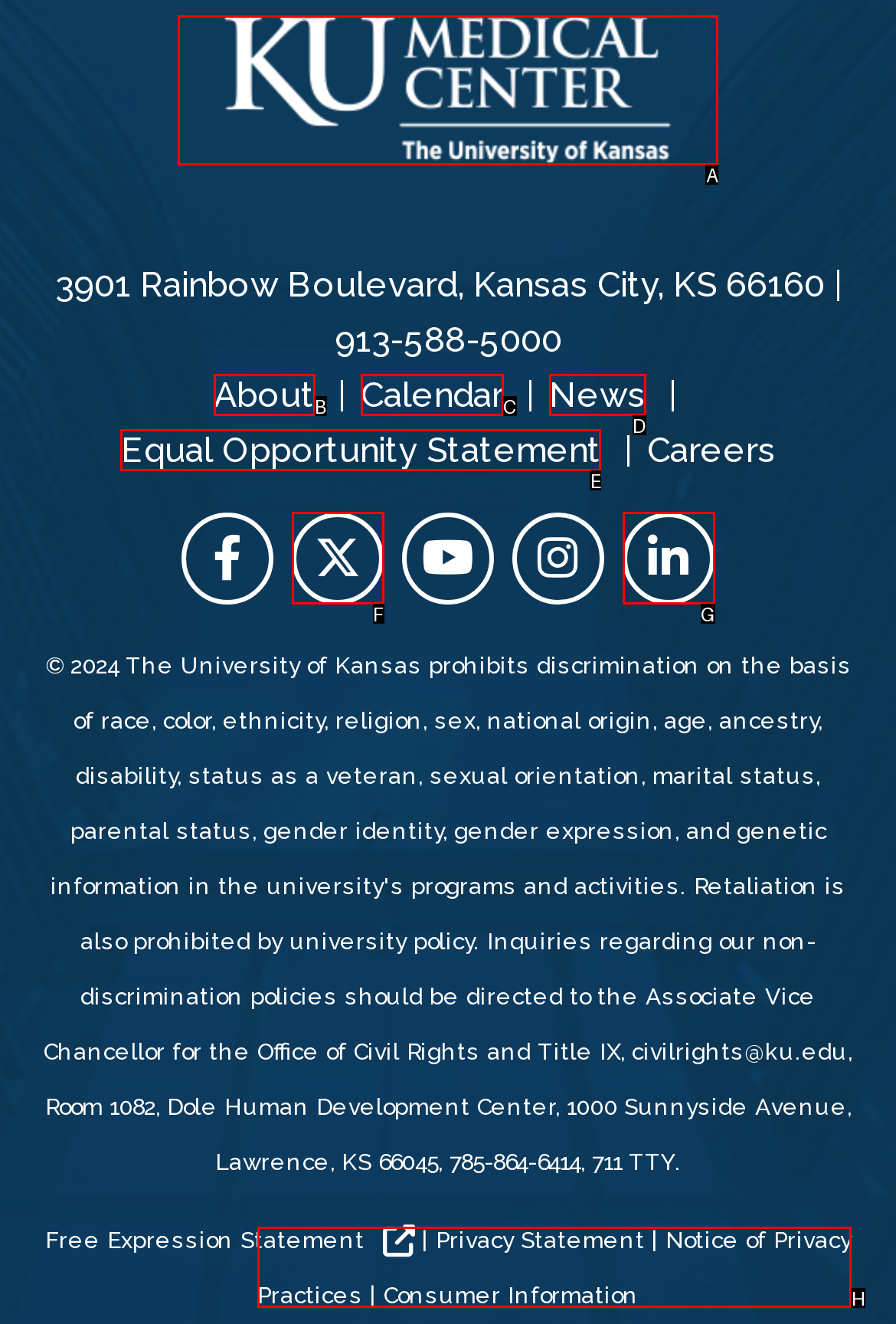Which option aligns with the description: Notice of Privacy Practices? Respond by selecting the correct letter.

H